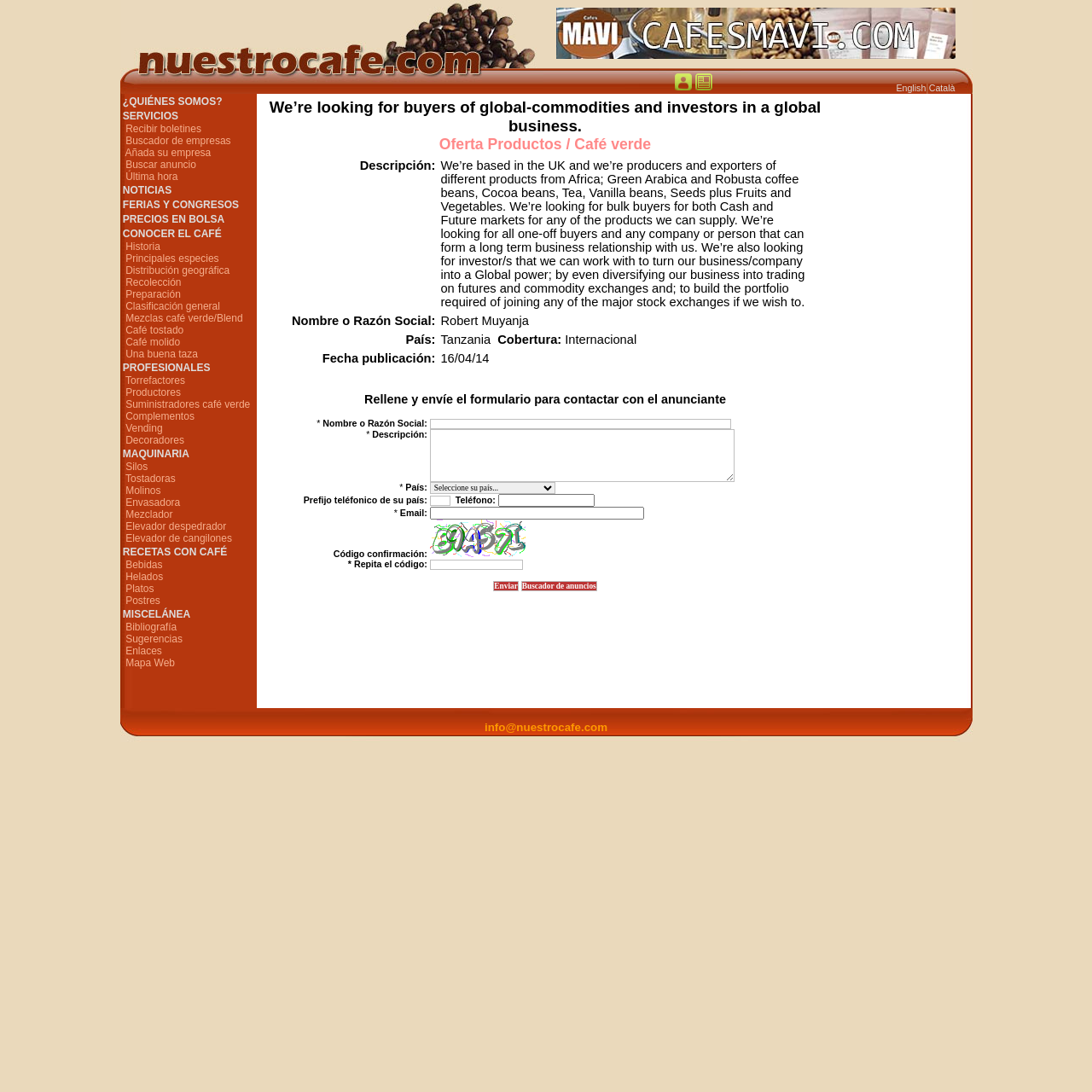Provide an in-depth description of the elements and layout of the webpage.

This webpage appears to be a business listing or advertisement for a company called NUESTROCAFE.COM, which is based in the UK and produces and exports various products from Africa, including green Arabica and Robusta coffee beans, cocoa beans, tea, vanilla beans, seeds, fruits, and vegetables.

At the top of the page, there is a header section with a table containing links to different sections of the website, including "Entrada de usuario registrado" (Registered User Entry), "Alta de Email para recibir Boletines" (Email Registration for Newsletters), and language options for English and Catalan.

Below the header, there is a main content section that takes up most of the page. This section is divided into two columns. The left column contains a table with a list of links to various topics, including "¿QUIÉNES SOMOS?" (Who We Are), "SERVICIOS" (Services), "Recibir boletines" (Receive Newsletters), "Buscador de empresas" (Company Search), "Añada su empresa" (Add Your Company), "Buscar anuncio" (Search for Advertisements), "Última hora" (Latest News), "NOTICIAS" (News), "FERIAS Y CONGRESOS" (Fairs and Congresses), "PRECIOS EN BOLSA" (Stock Prices), "CONOCER EL CAFÉ" (Get to Know Coffee), and several others.

The right column contains a large block of text that describes the company's products and services. The text explains that the company is looking for bulk buyers and investors to help expand its business globally. It also mentions that the company is interested in forming long-term business relationships with other companies or individuals.

At the bottom of the page, there is a footer section with a table containing more links to various topics, including "Historia" (History), "Principales especies" (Main Species), "Distribución geográfica" (Geographic Distribution), "Recolección" (Harvesting), "Preparación" (Preparation), and "Clasificación general" (General Classification).

Overall, the webpage appears to be a business listing or advertisement for a company in the coffee and commodities industry.